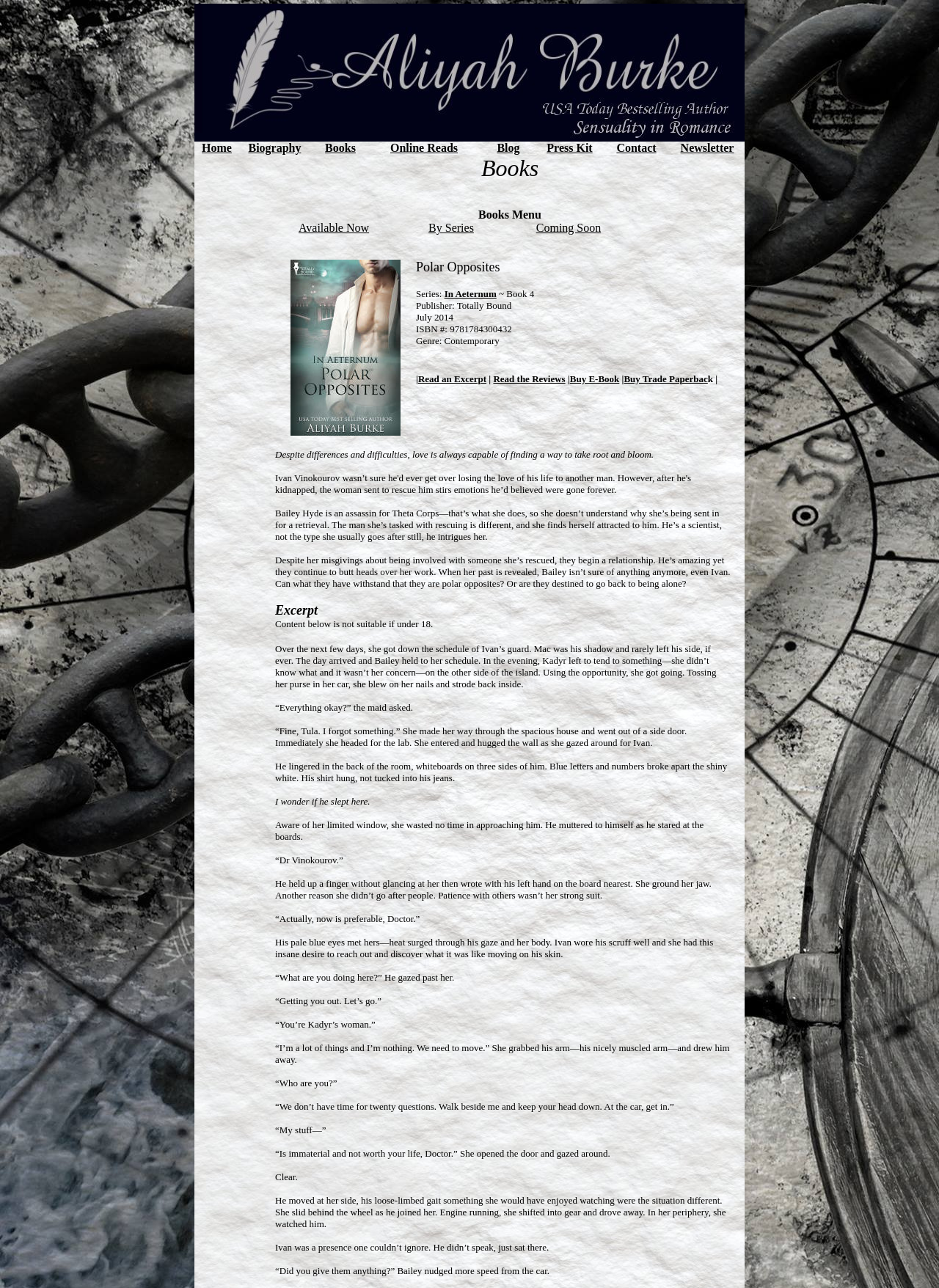Given the element description Contact, identify the bounding box coordinates for the UI element on the webpage screenshot. The format should be (top-left x, top-left y, bottom-right x, bottom-right y), with values between 0 and 1.

[0.657, 0.11, 0.699, 0.12]